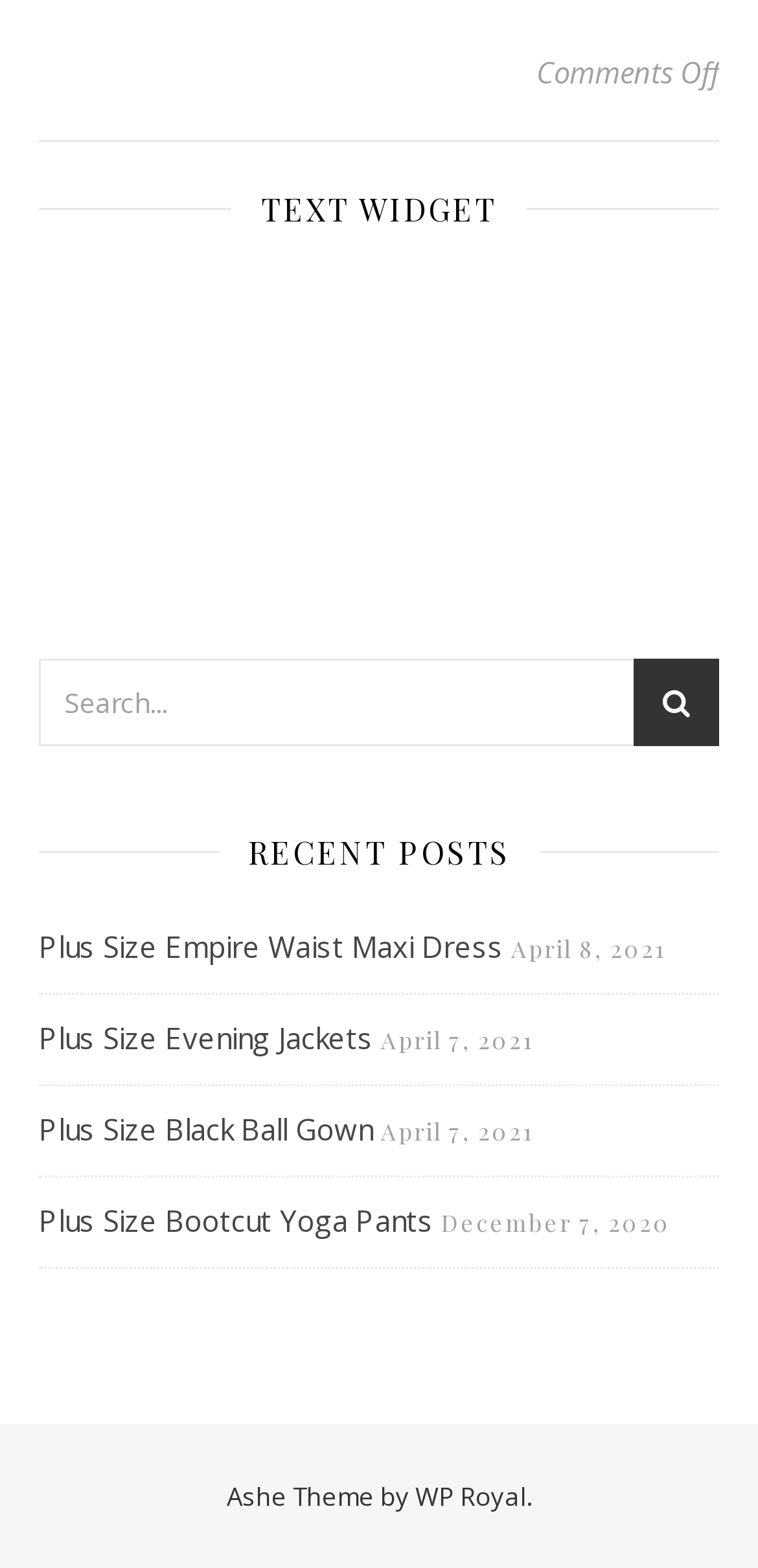What is the date of the most recent post?
We need a detailed and meticulous answer to the question.

The dates of the posts are listed next to each post title. The most recent post is 'Plus Size Empire Waist Maxi Dress', which has a date of 'April 8, 2021'.